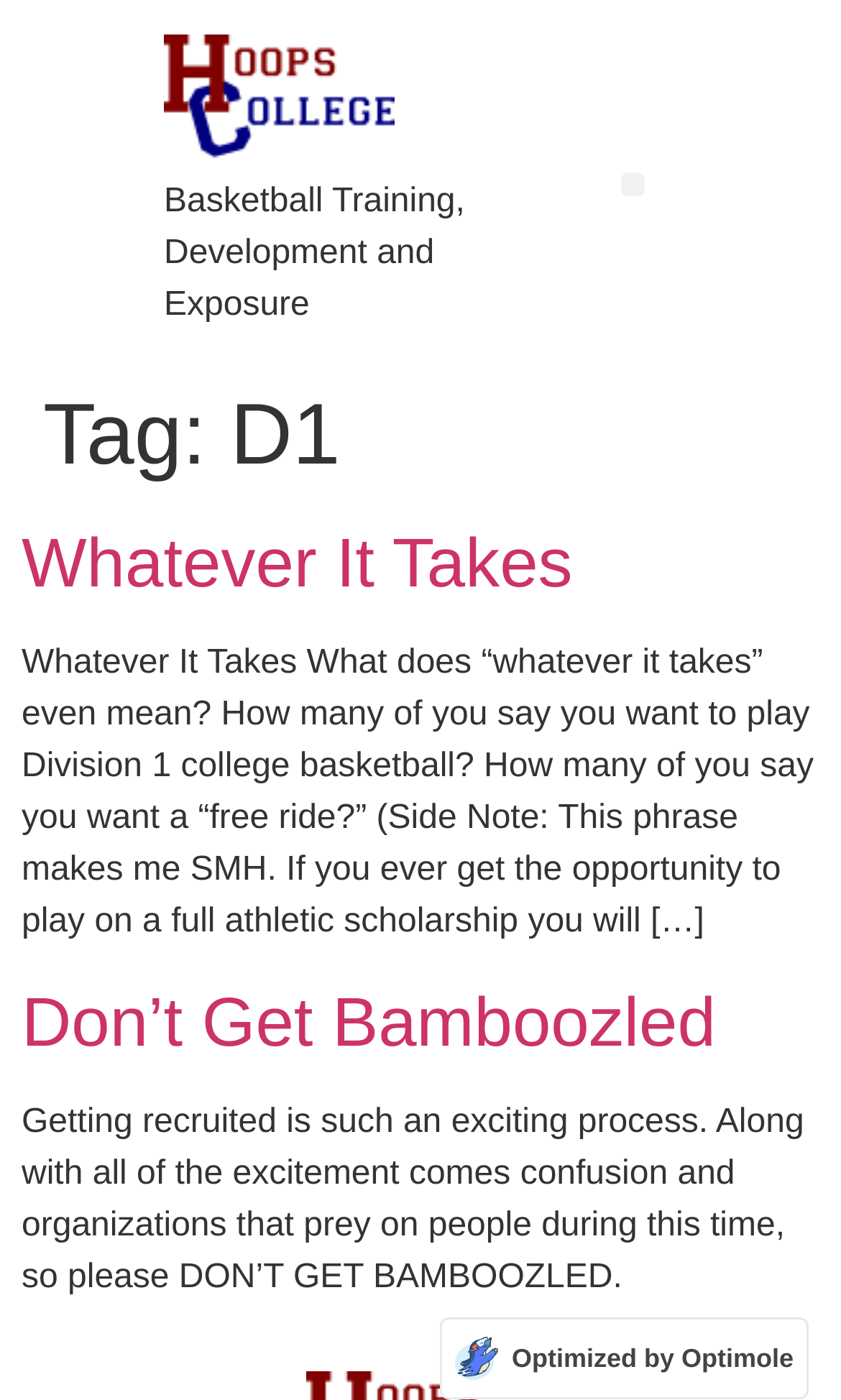What is the topic of the first article?
Please provide a single word or phrase answer based on the image.

Playing Division 1 college basketball